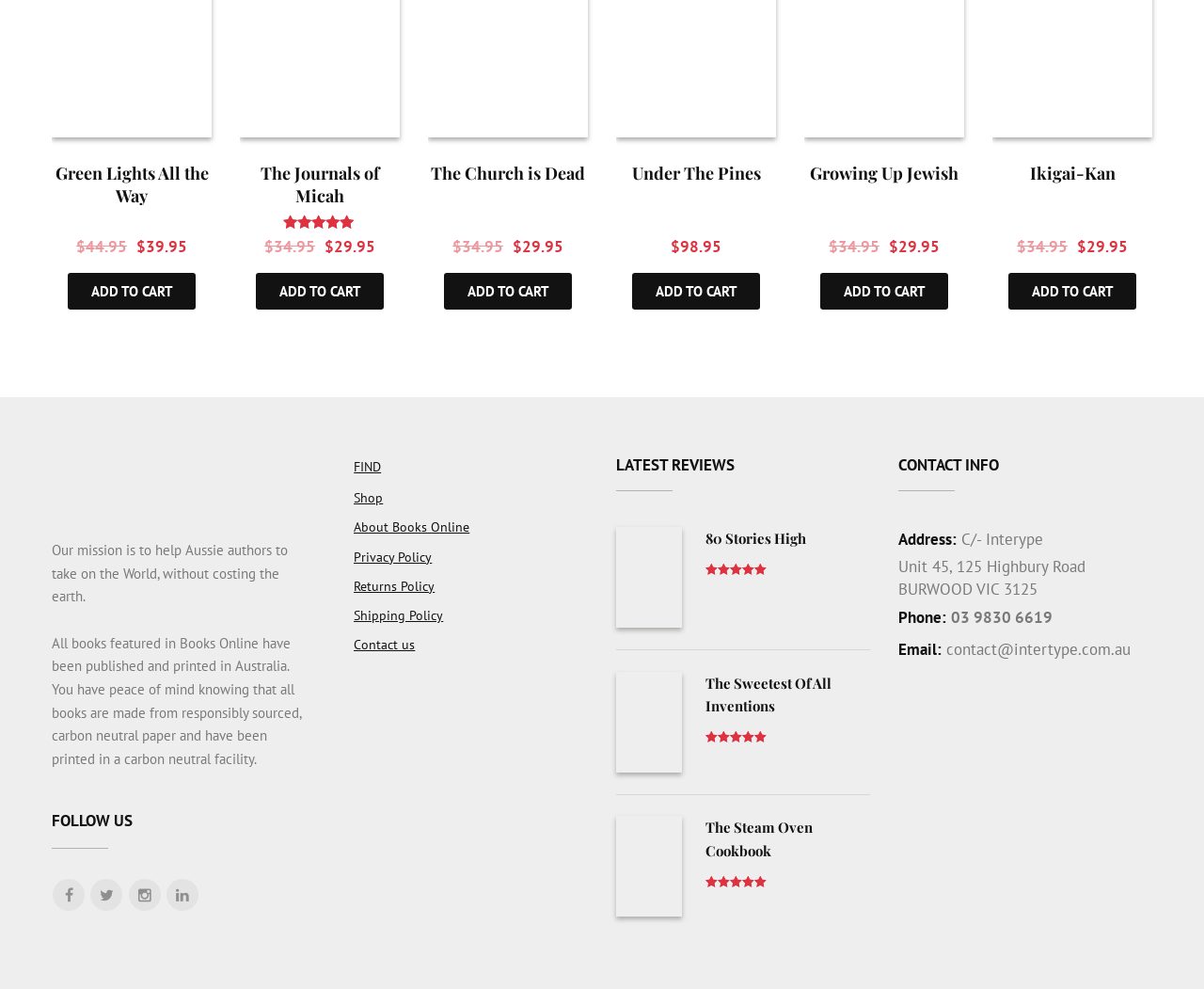Using details from the image, please answer the following question comprehensively:
How many books are displayed on this webpage?

There are five books displayed on this webpage, each with its own heading, image, and 'Add to cart' link. The books are 'Green Lights All the Way', 'The Journals of Micah', 'The Church is Dead', 'Under The Pines', and 'Growing Up Jewish'.